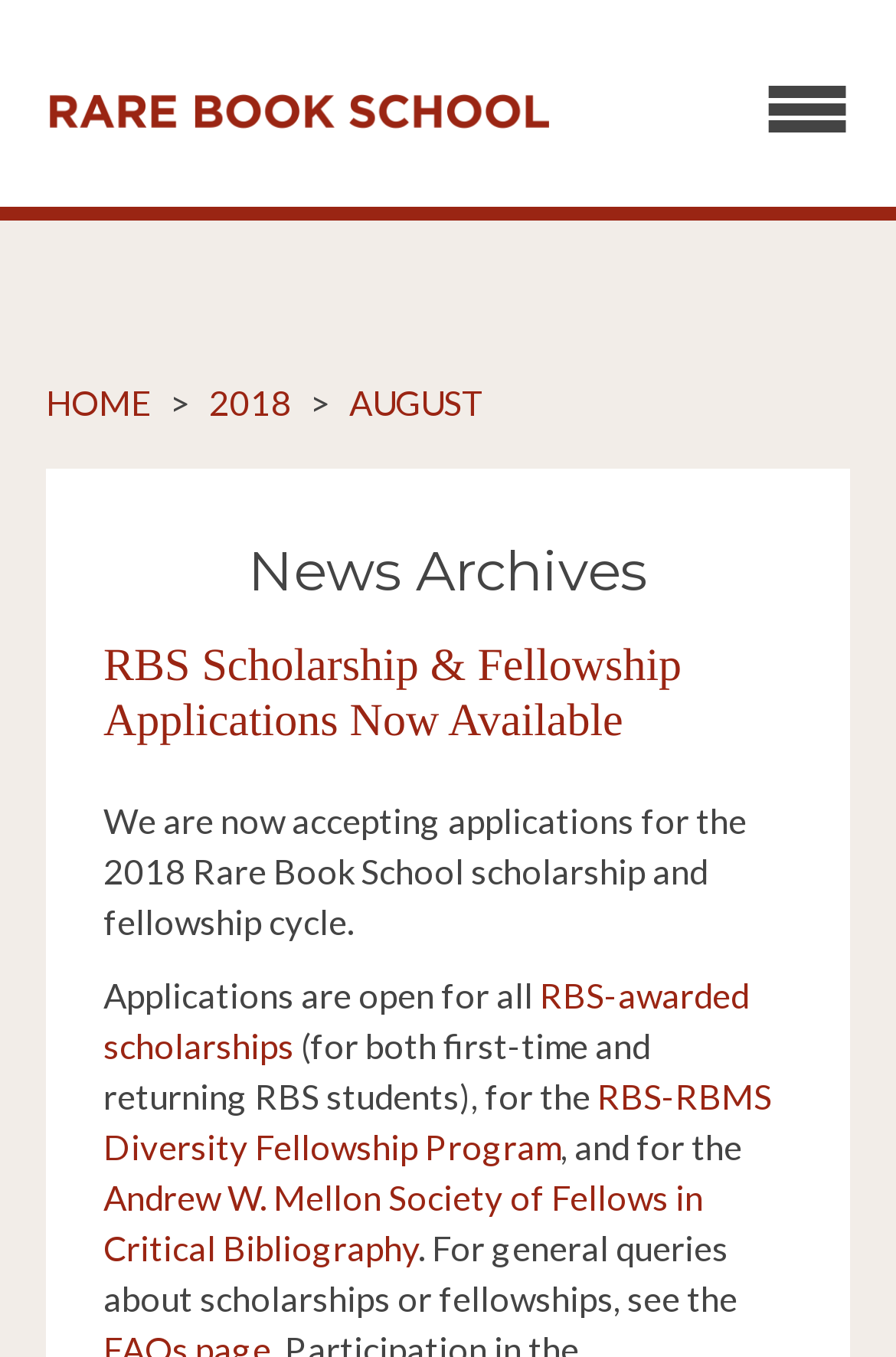What is the purpose of the webpage?
Please provide a comprehensive answer based on the information in the image.

The purpose of the webpage can be inferred from the content, which announces that scholarship and fellowship applications are now available and provides information about the different types of applications that can be submitted.